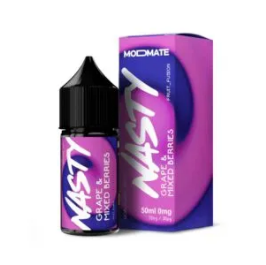What type of devices is the e-liquid suitable for?
Please ensure your answer is as detailed and informative as possible.

The suitability of the e-liquid for certain devices can be determined by reading the description of the product, which states that it is suitable for use with sub-ohm devices, making it a popular choice among vaping enthusiasts.